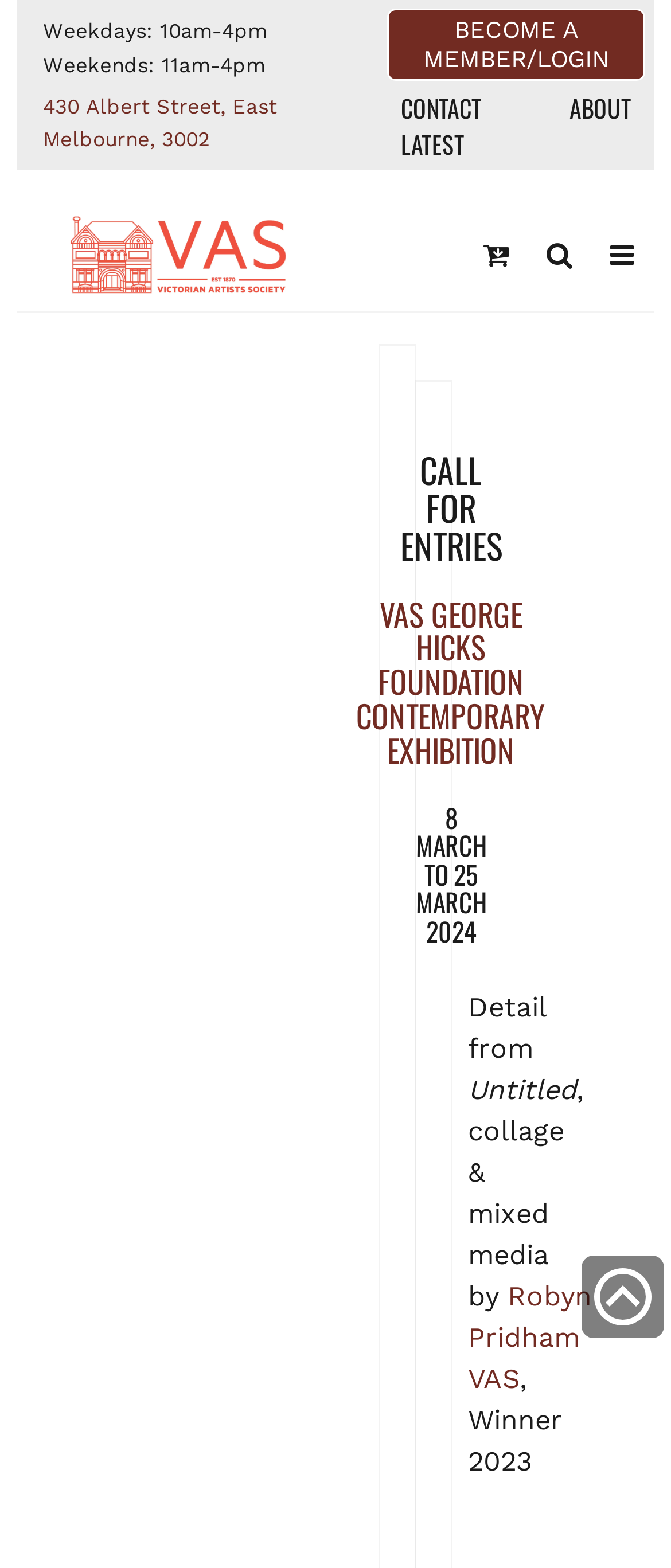Elaborate on the information and visuals displayed on the webpage.

The webpage is about the "Entry: Contemporary Exhibition 2024". At the top left, there are two lines of text, "Weekdays: 10am-4pm" and "Weekends: 11am-4pm", indicating the exhibition's operating hours. Below these lines, there is an address "430 Albert Street, East Melbourne, 3002", which is likely the location of the exhibition.

On the top right, there are four links: "BECOME A MEMBER/LOGIN", "CONTACT", "ABOUT", and "LATEST". These links are positioned horizontally, with "BECOME A MEMBER/LOGIN" on the left and "LATEST" on the right.

Below the links, there is a logo "VAS 2021 LOGO DESIGN 2" with an image, which is positioned on the left side of the page. To the right of the logo, there are three figures, each containing a link with an icon: a search icon, a heart icon, and a share icon.

Below these figures, there is a horizontal separator line that spans the width of the page. Below the separator, there is a section that appears to be describing an artwork. The section starts with the text "Detail from" and is followed by the title "Untitled" and a description of the artwork, including the artist's name "Robyn Pridham VAS" and the fact that it was the winner of 2023.

At the bottom right of the page, there is a link "Scroll to top" with an arrow icon, which allows users to scroll back to the top of the page.